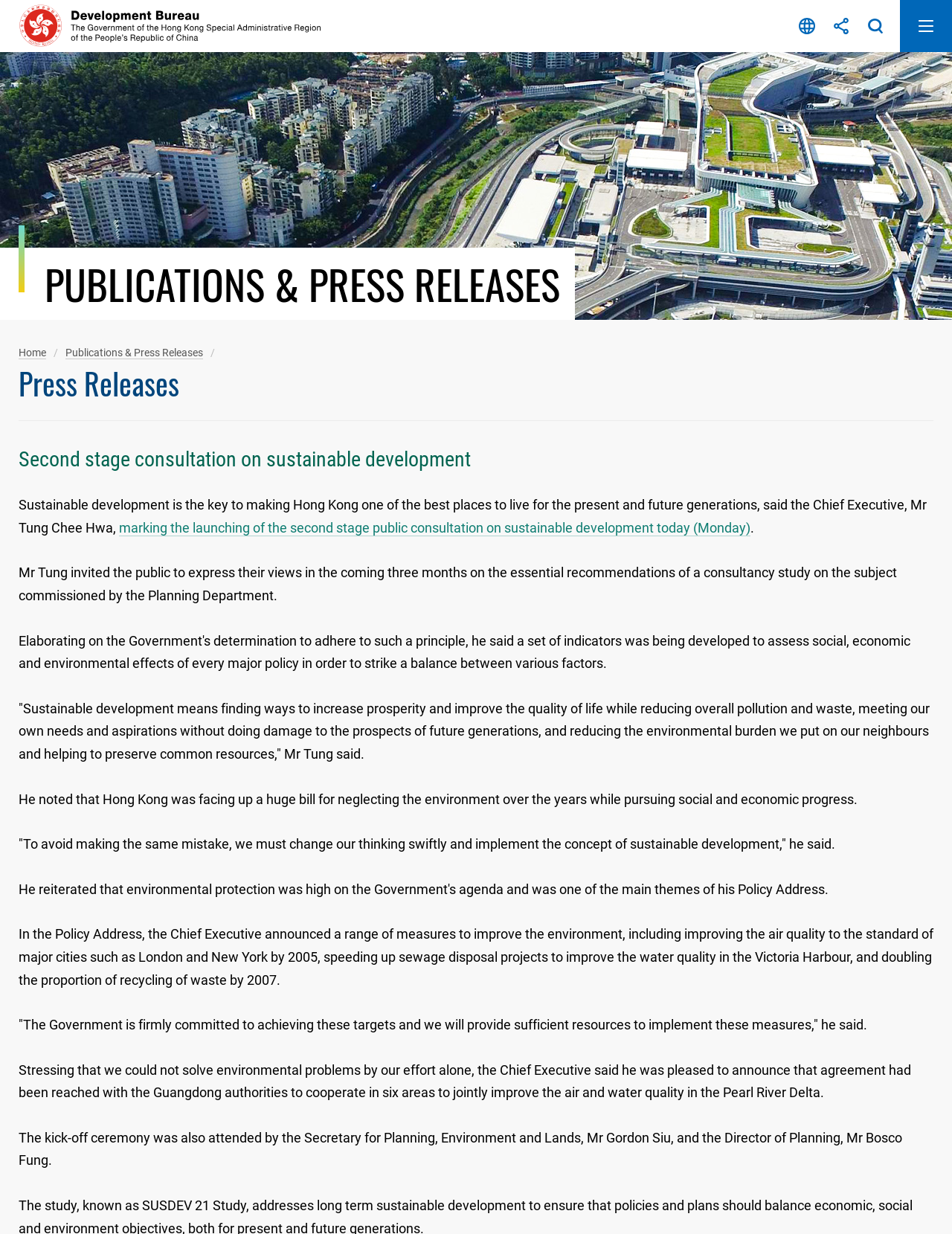Locate the bounding box of the UI element with the following description: "Open Mobile Menu".

[0.945, 0.0, 1.0, 0.042]